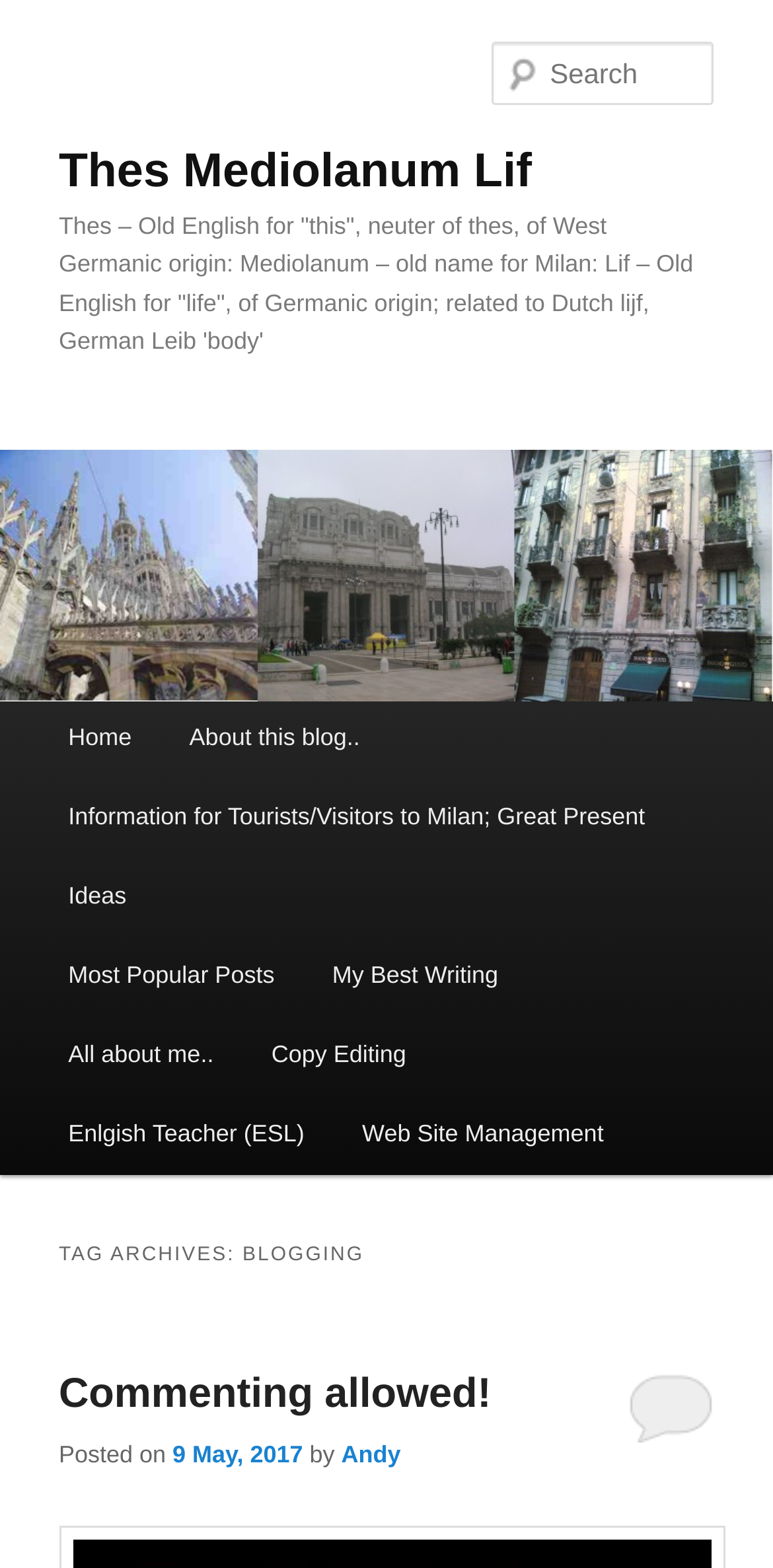Show me the bounding box coordinates of the clickable region to achieve the task as per the instruction: "Go to the home page".

[0.051, 0.447, 0.208, 0.497]